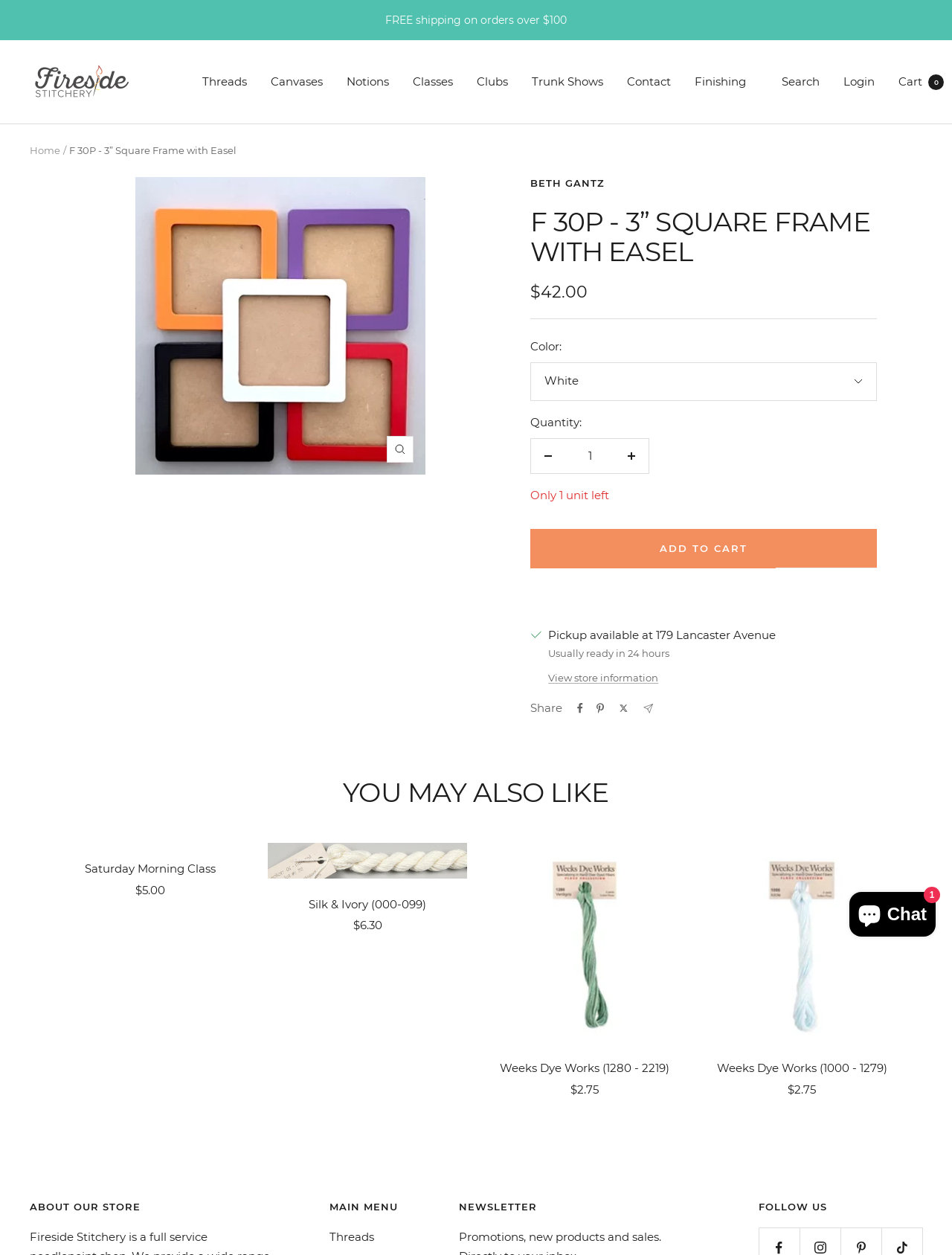Identify the bounding box coordinates for the UI element that matches this description: "Silk & Ivory (000-099)".

[0.281, 0.714, 0.491, 0.728]